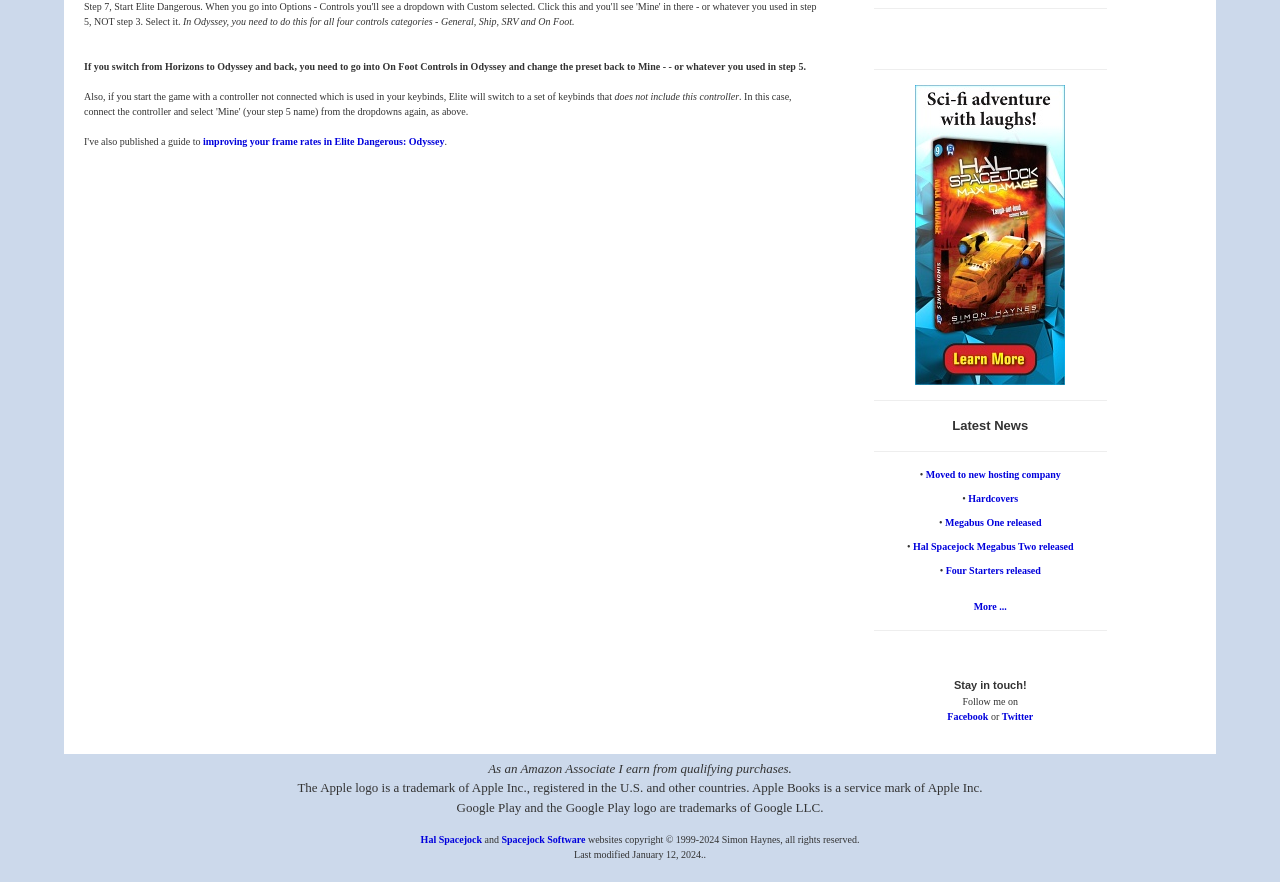Please specify the bounding box coordinates in the format (top-left x, top-left y, bottom-right x, bottom-right y), with values ranging from 0 to 1. Identify the bounding box for the UI component described as follows: title="heliograph.jpg"

None